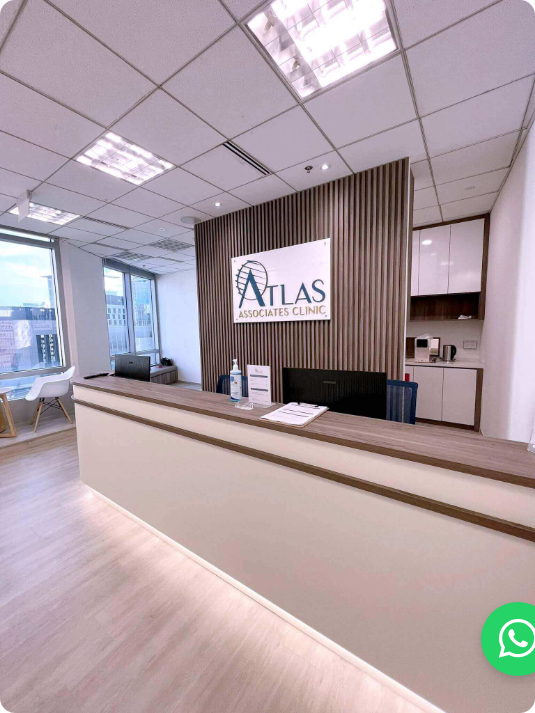Describe the image with as much detail as possible.

The image depicts the welcoming reception area of Atlas Associates Clinic, characterized by a sleek and modern design. The reception desk, made from light-colored wood, features a clean and minimalistic aesthetic, with several documents neatly displayed on the counter. Behind the desk, a prominent sign displays the clinic's name, "ATLAS ASSOCIATES CLINIC," highlighted by a stylish wood-paneled wall that adds a touch of warmth to the space. Natural light streams in through large windows on the left, illuminating the area and offering a view of the outside. To the right, a well-organized kitchenette area with white cabinetry and essential appliances is visible. A green WhatsApp icon is positioned in the bottom corner, indicating the clinic's availability for easy communication. This layout exemplifies the clinic's commitment to providing a professional yet inviting atmosphere for patients.